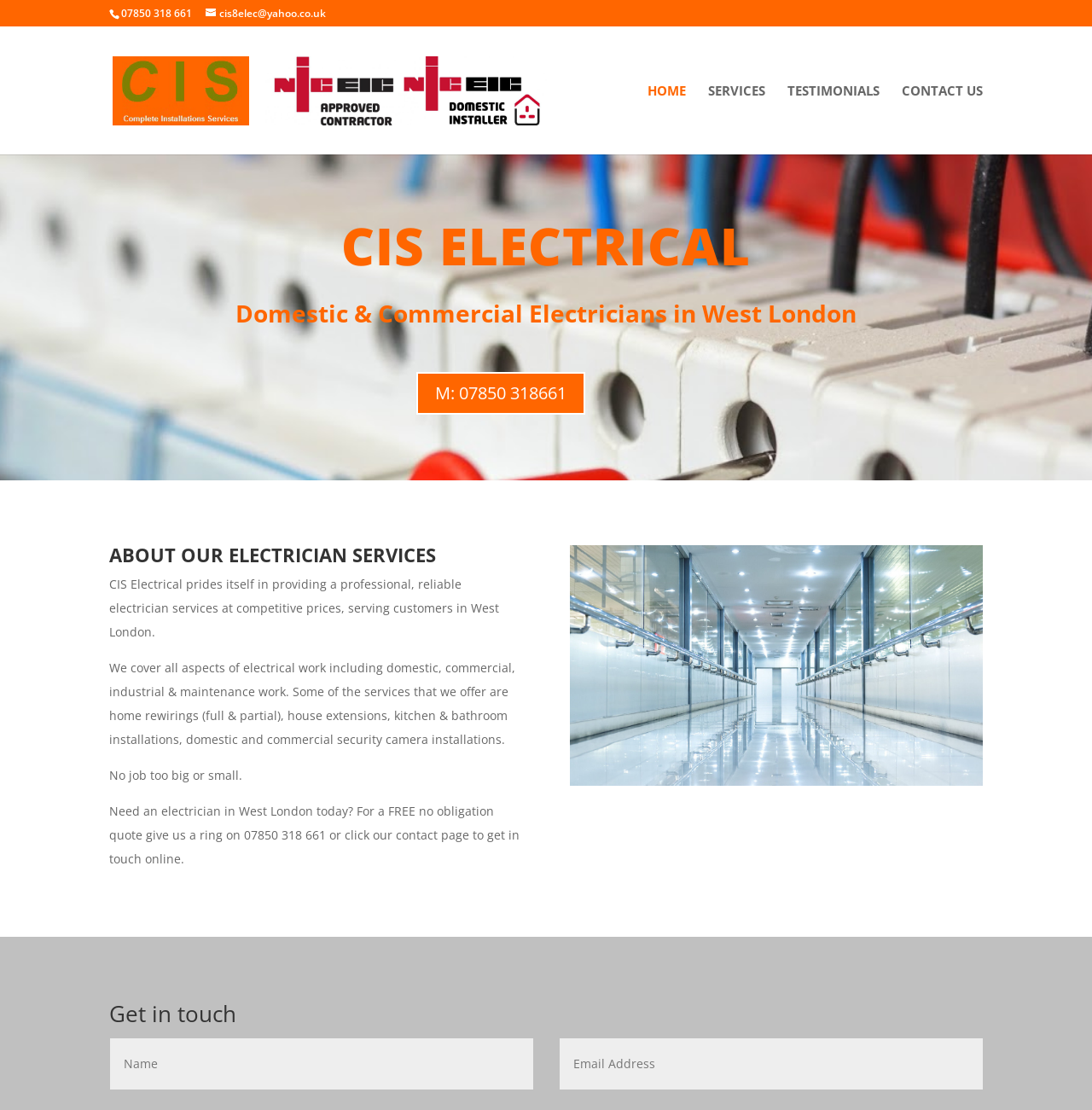Provide an in-depth caption for the contents of the webpage.

This webpage is about CIS Electrical, a professional and reliable electrician service provider in West London. At the top left, there is a phone number "07850 318 661" and an email address "cis8elec@yahoo.co.uk" displayed. Next to the email address, there is a logo of CIS - Complete Installation Services. 

On the top navigation bar, there are four main links: "HOME", "SERVICES", "TESTIMONIALS", and "CONTACT US", aligned horizontally from left to right. 

Below the navigation bar, there is a heading "CIS ELECTRICAL" in a prominent position, followed by a subheading "Domestic & Commercial Electricians in West London". 

On the left side, there is a section about the electrician services, with a heading "ABOUT OUR ELECTRICIAN SERVICES". This section describes the services provided by CIS Electrical, including home rewirings, house extensions, kitchen and bathroom installations, and security camera installations. It also mentions that no job is too big or small. 

On the right side, there is an image of glossy lighting, which seems to be related to the electrician services. 

Below the image, there is a call-to-action section with a heading "Get in touch", where users can input their information to get a free quote. There are two text boxes for users to fill in their information.